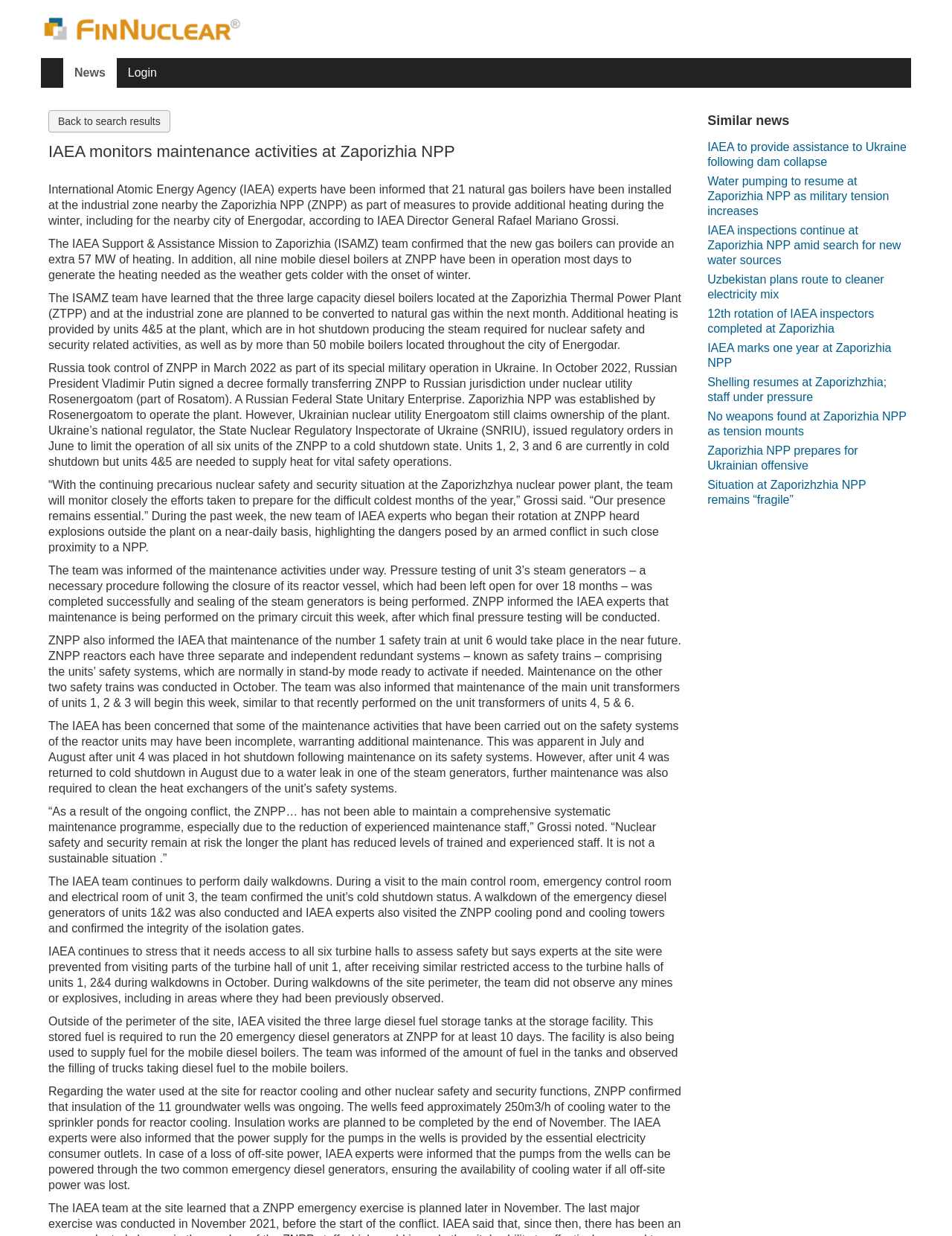Indicate the bounding box coordinates of the element that must be clicked to execute the instruction: "Click on the 'Back to search results' link". The coordinates should be given as four float numbers between 0 and 1, i.e., [left, top, right, bottom].

[0.051, 0.089, 0.179, 0.107]